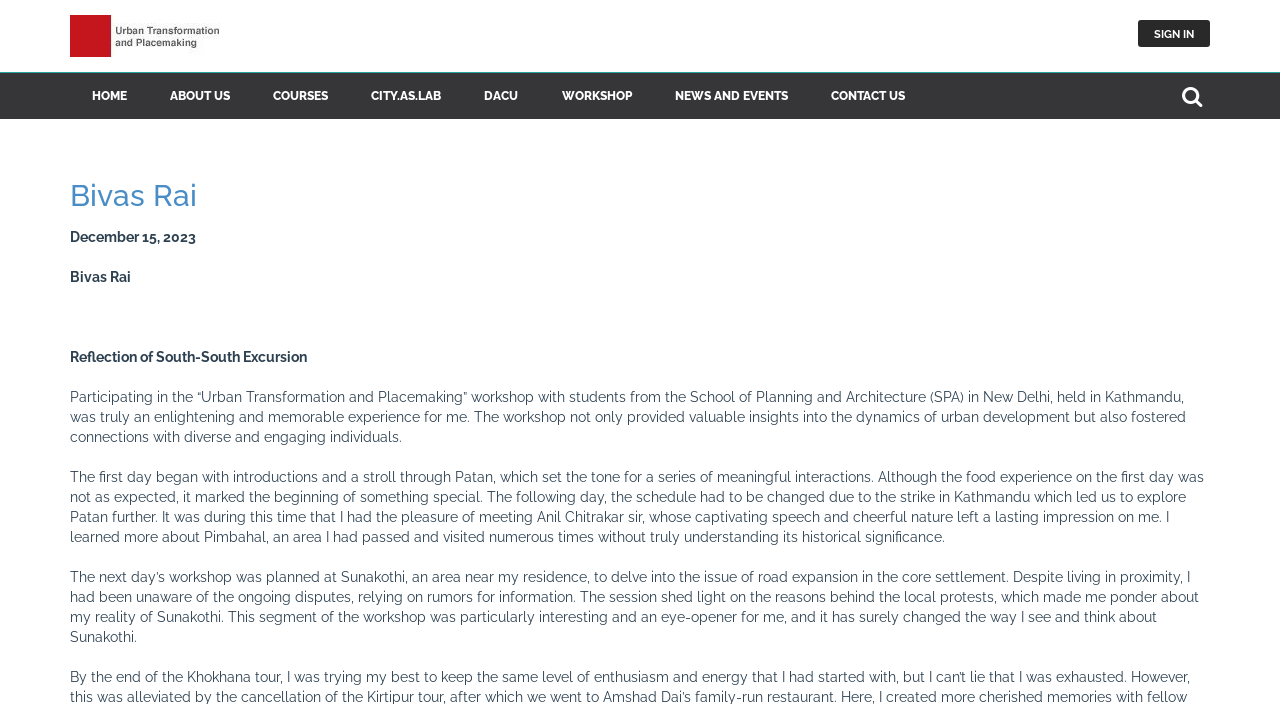Find and indicate the bounding box coordinates of the region you should select to follow the given instruction: "Search for a term".

[0.91, 0.111, 0.945, 0.162]